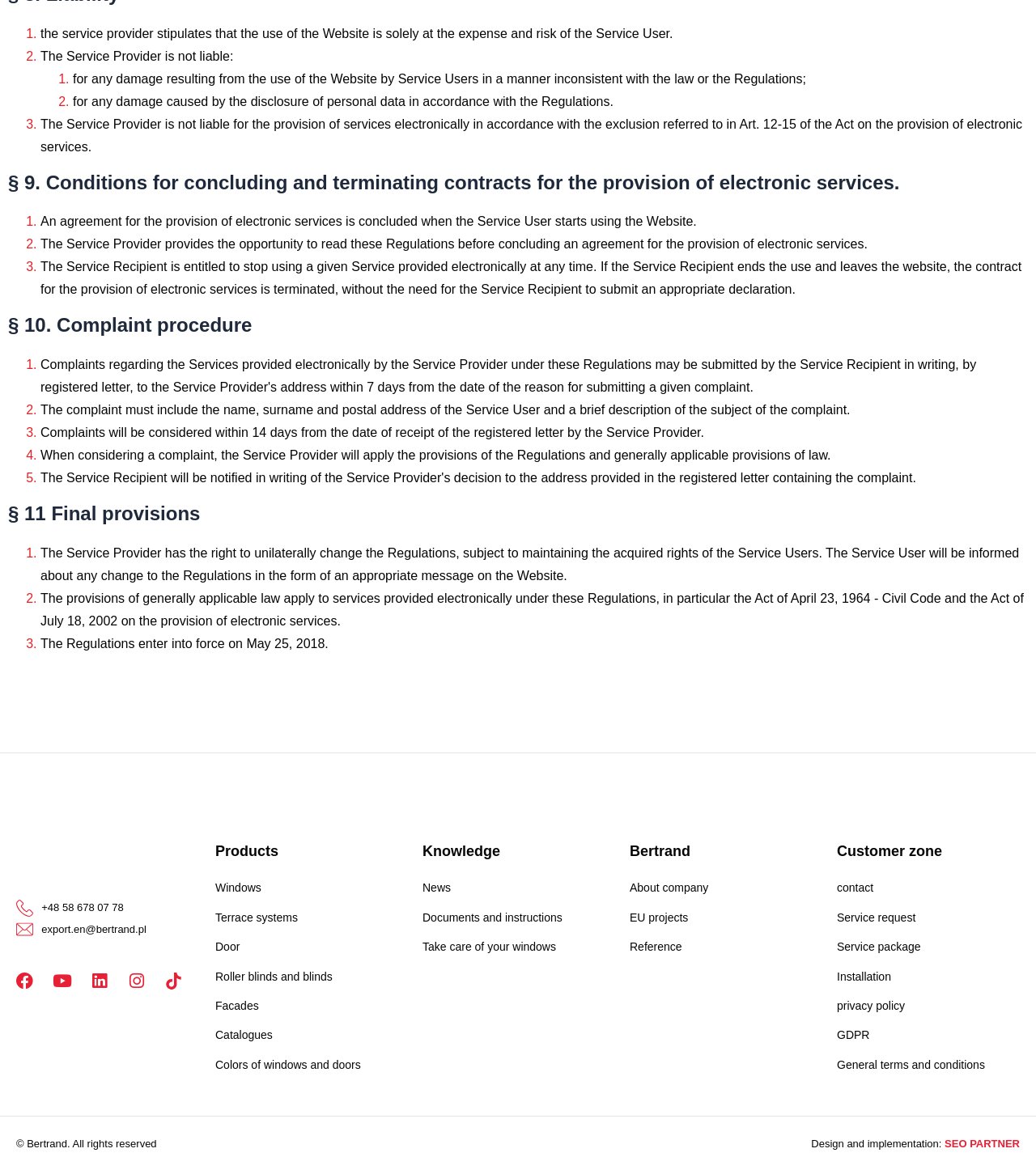Based on the element description: "Documents and instructions", identify the bounding box coordinates for this UI element. The coordinates must be four float numbers between 0 and 1, listed as [left, top, right, bottom].

[0.408, 0.772, 0.592, 0.791]